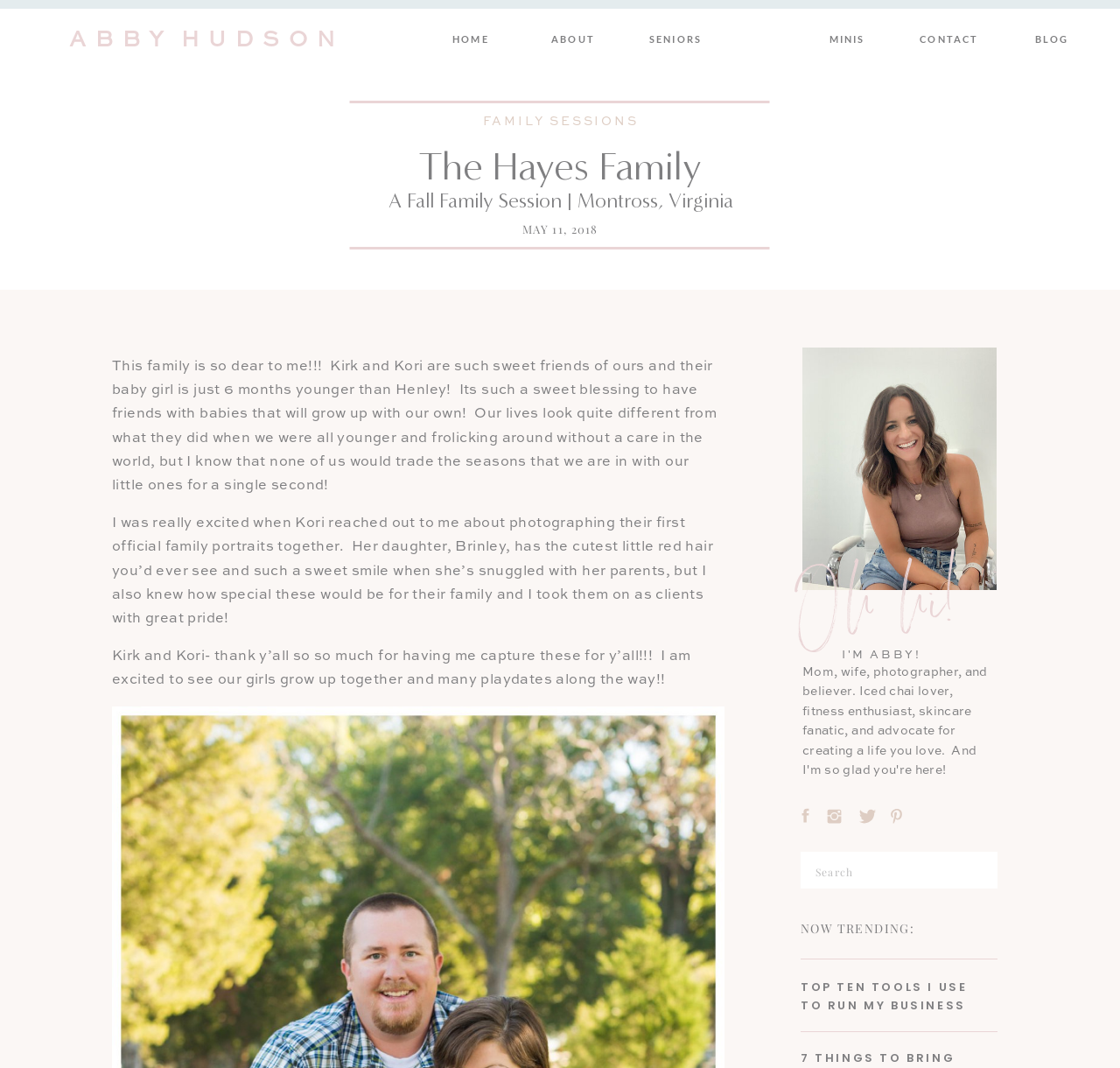Pinpoint the bounding box coordinates of the area that must be clicked to complete this instruction: "Click BLOG".

[0.924, 0.031, 0.954, 0.042]